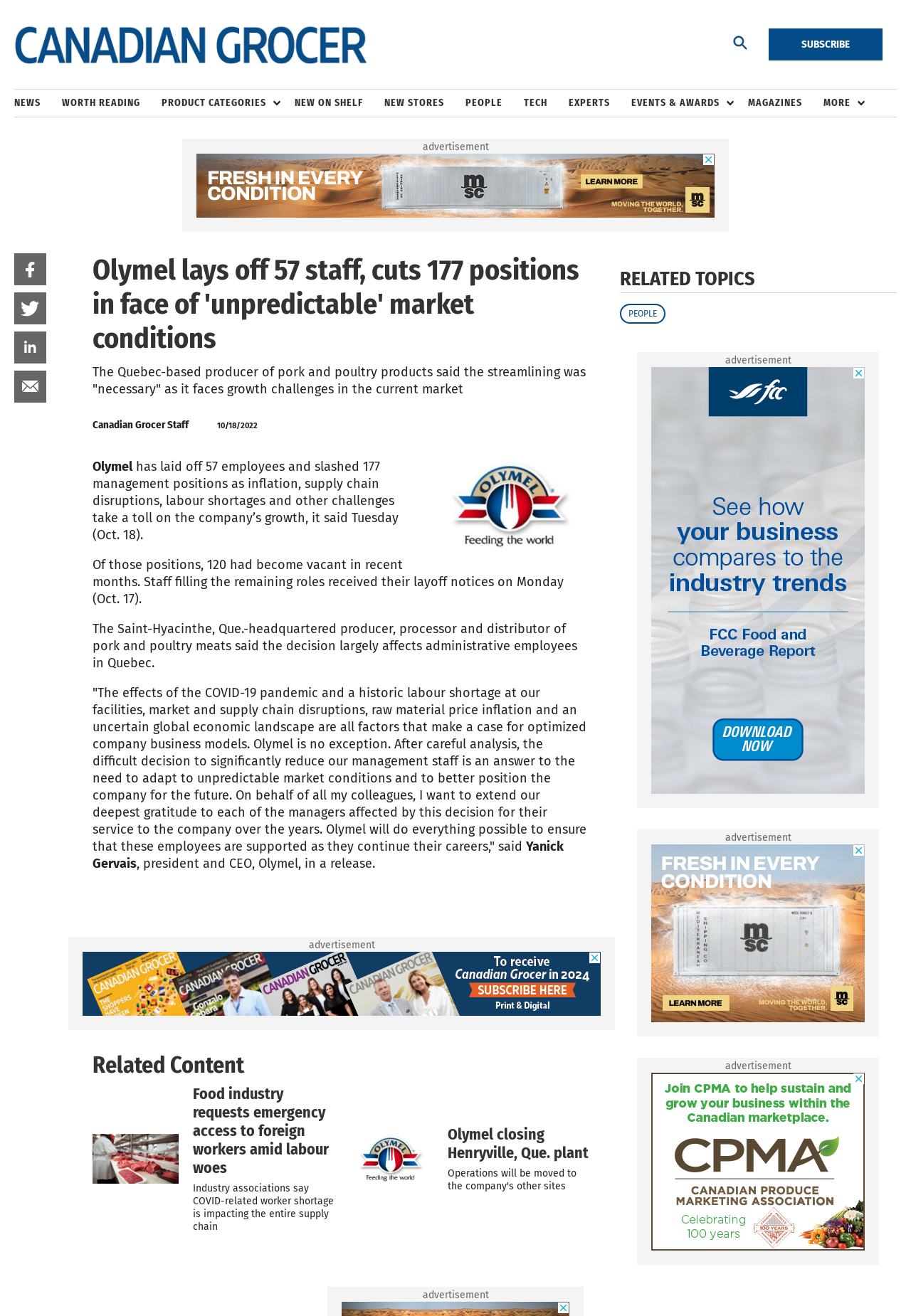Consider the image and give a detailed and elaborate answer to the question: 
What company laid off 57 staff and cut 177 positions?

The answer can be found in the article's heading 'Olymel lays off 57 staff, cuts 177 positions in face of 'unpredictable' market conditions' and the text 'Olymel has laid off 57 employees and slashed 177 management positions...' which indicates that Olymel is the company that took this action.